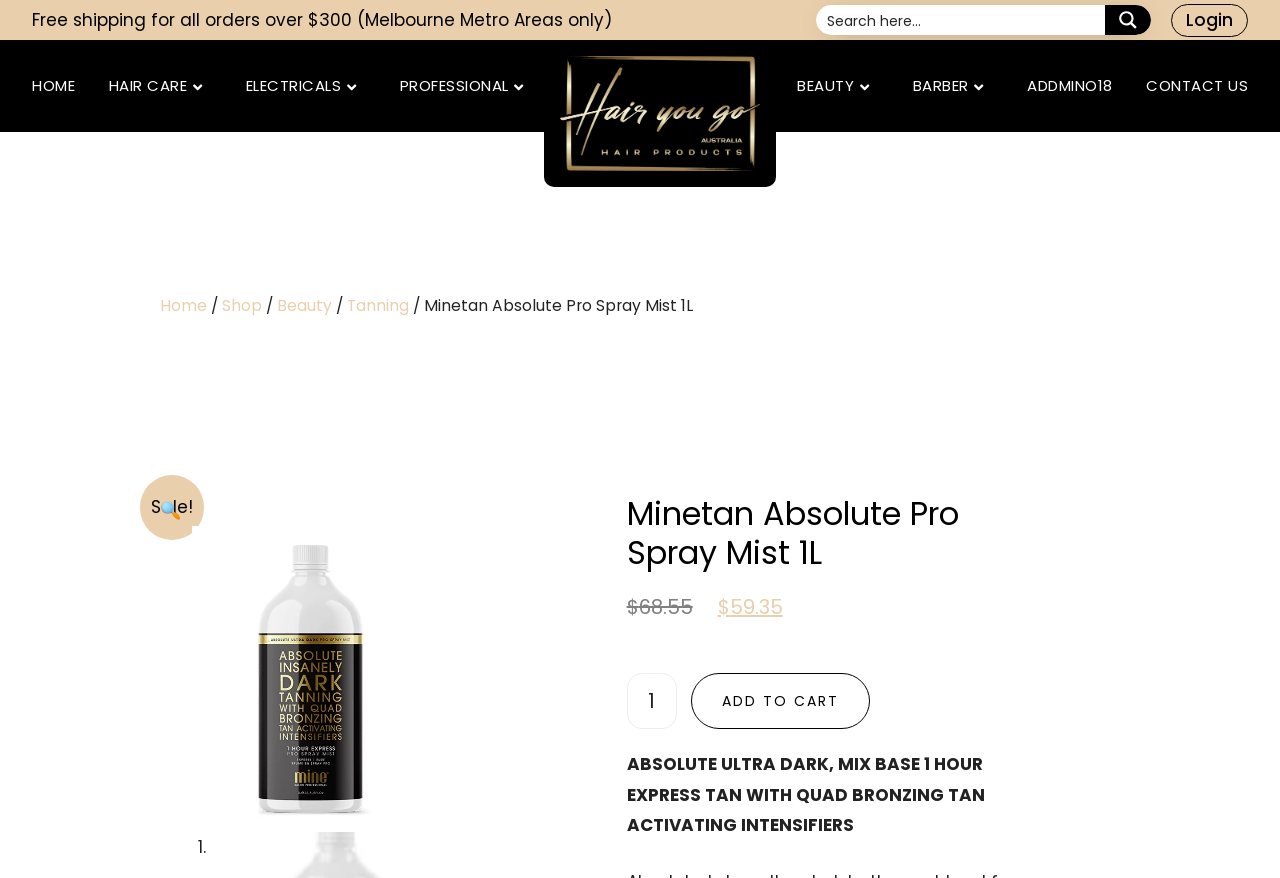Locate the bounding box coordinates of the area you need to click to fulfill this instruction: 'Login to your account'. The coordinates must be in the form of four float numbers ranging from 0 to 1: [left, top, right, bottom].

[0.915, 0.004, 0.975, 0.042]